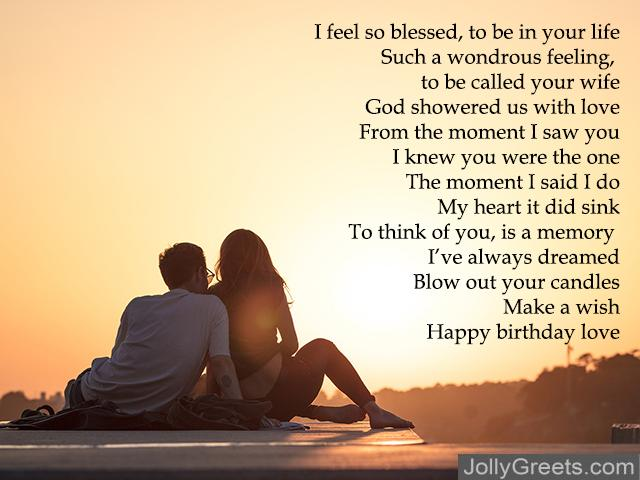What is the occasion being celebrated?
Answer briefly with a single word or phrase based on the image.

A birthday